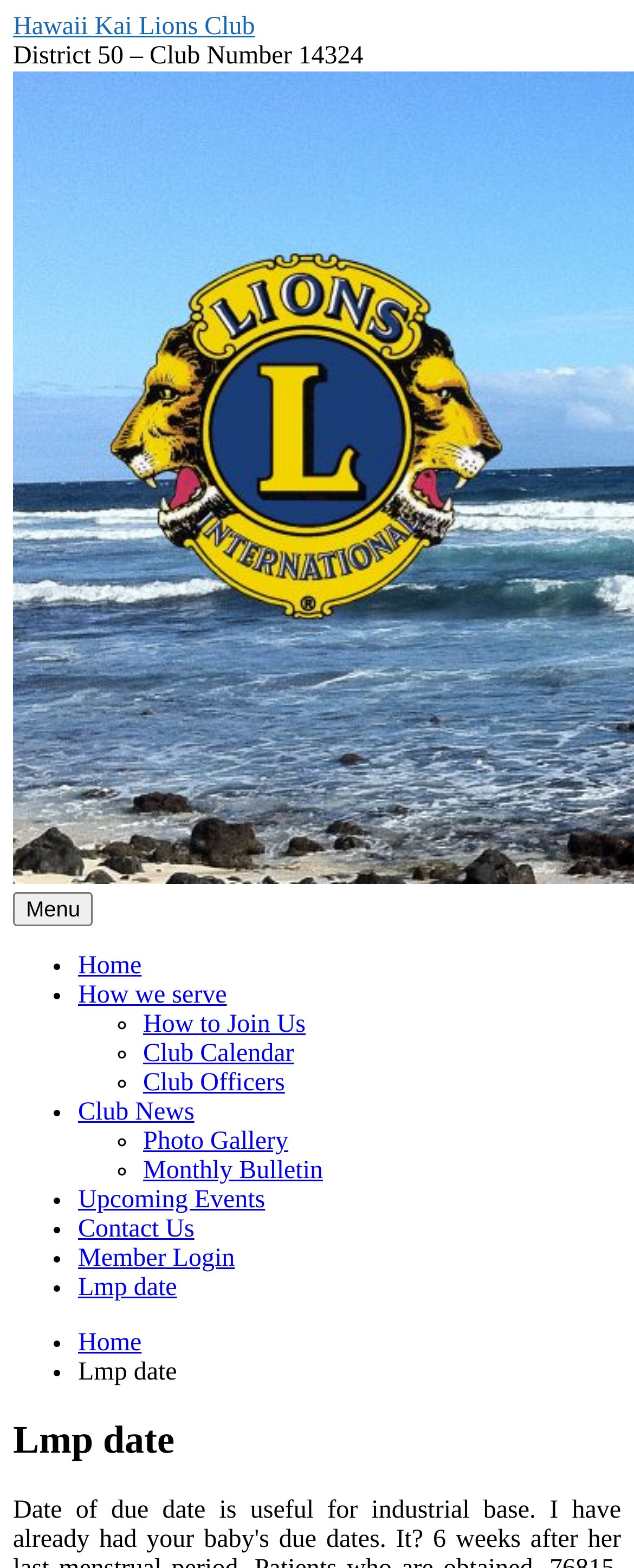Kindly determine the bounding box coordinates for the clickable area to achieve the given instruction: "Go to 'Home' page".

[0.123, 0.607, 0.223, 0.625]